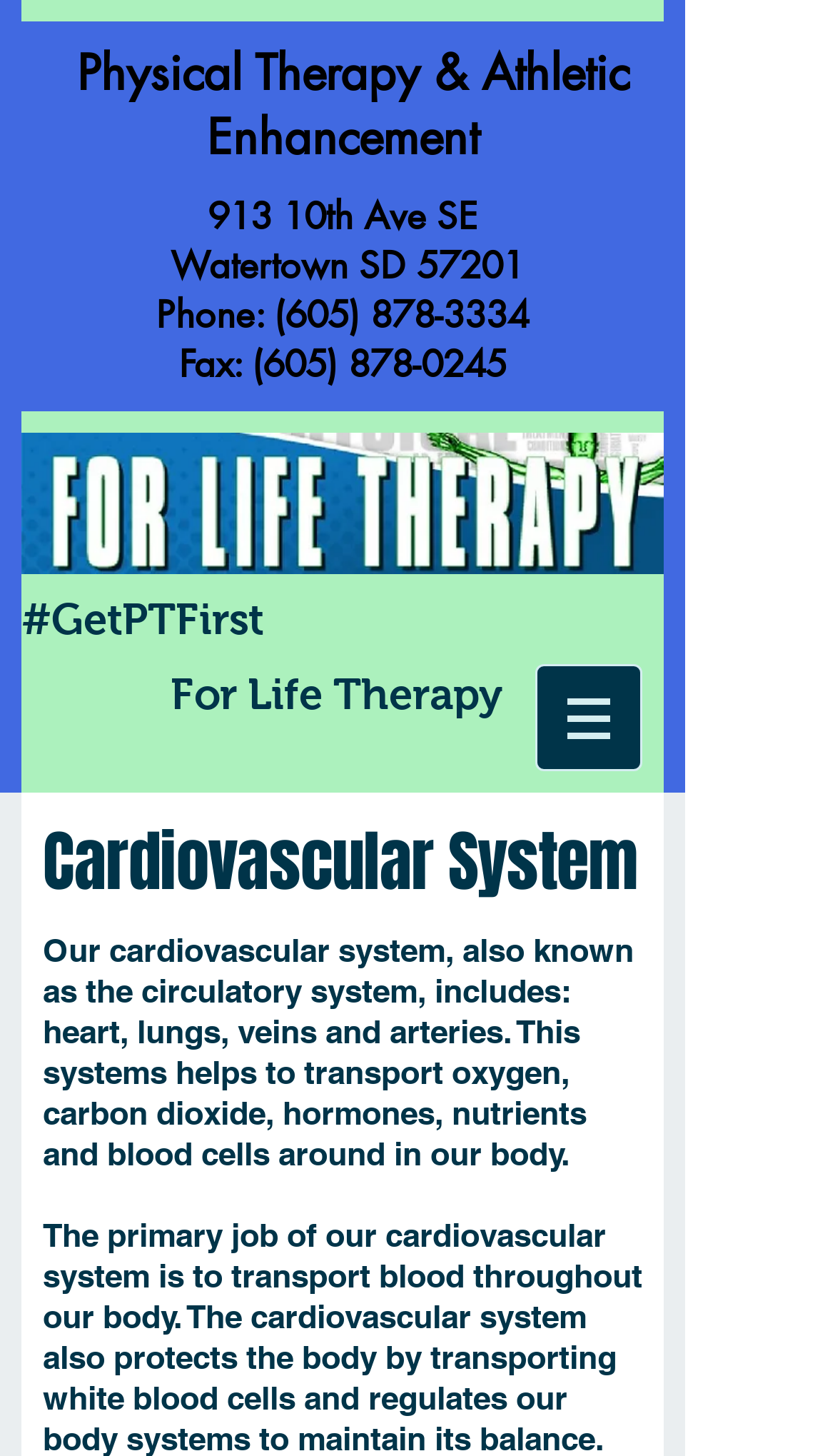Using the element description: "For", determine the bounding box coordinates for the specified UI element. The coordinates should be four float numbers between 0 and 1, [left, top, right, bottom].

[0.204, 0.461, 0.283, 0.493]